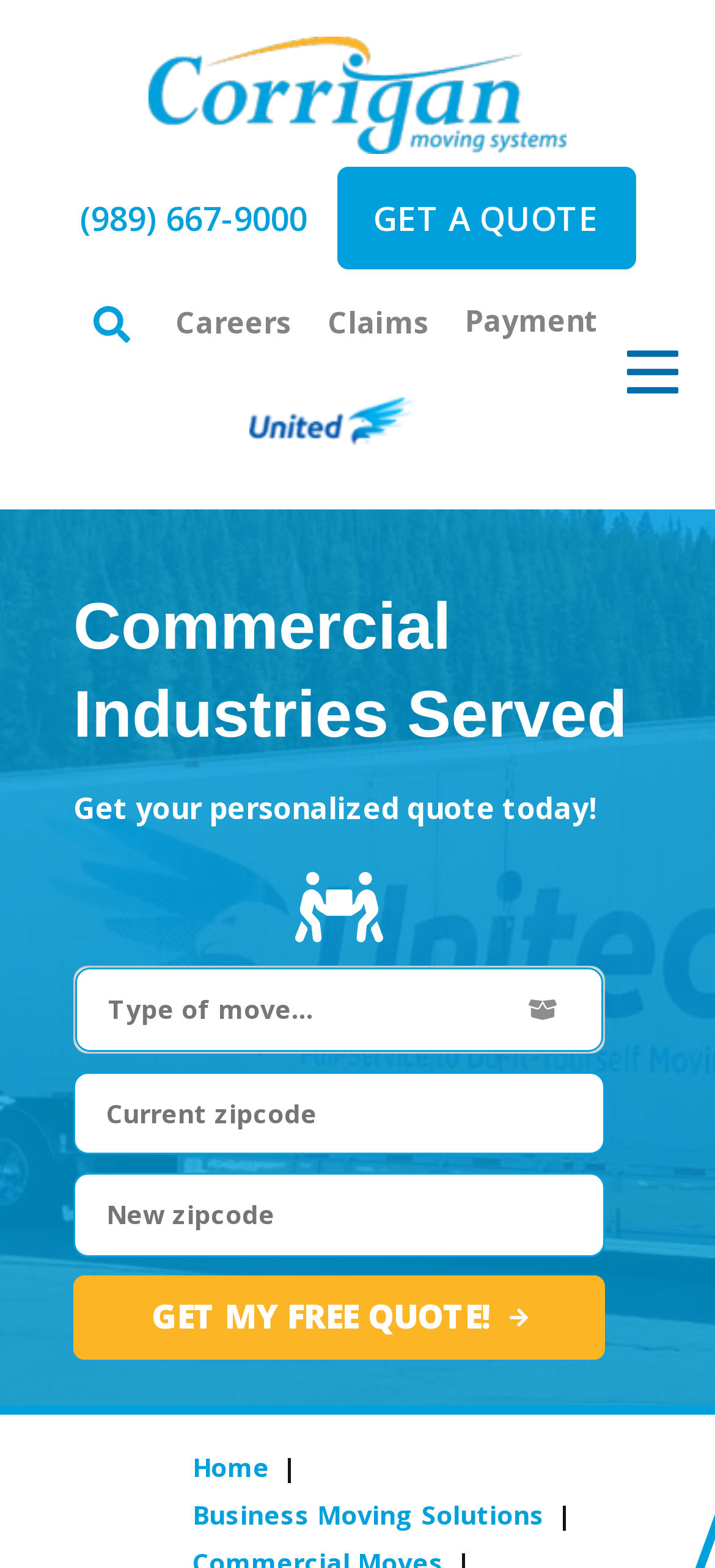Identify the bounding box coordinates of the element that should be clicked to fulfill this task: "Get a quote". The coordinates should be provided as four float numbers between 0 and 1, i.e., [left, top, right, bottom].

[0.471, 0.106, 0.888, 0.172]